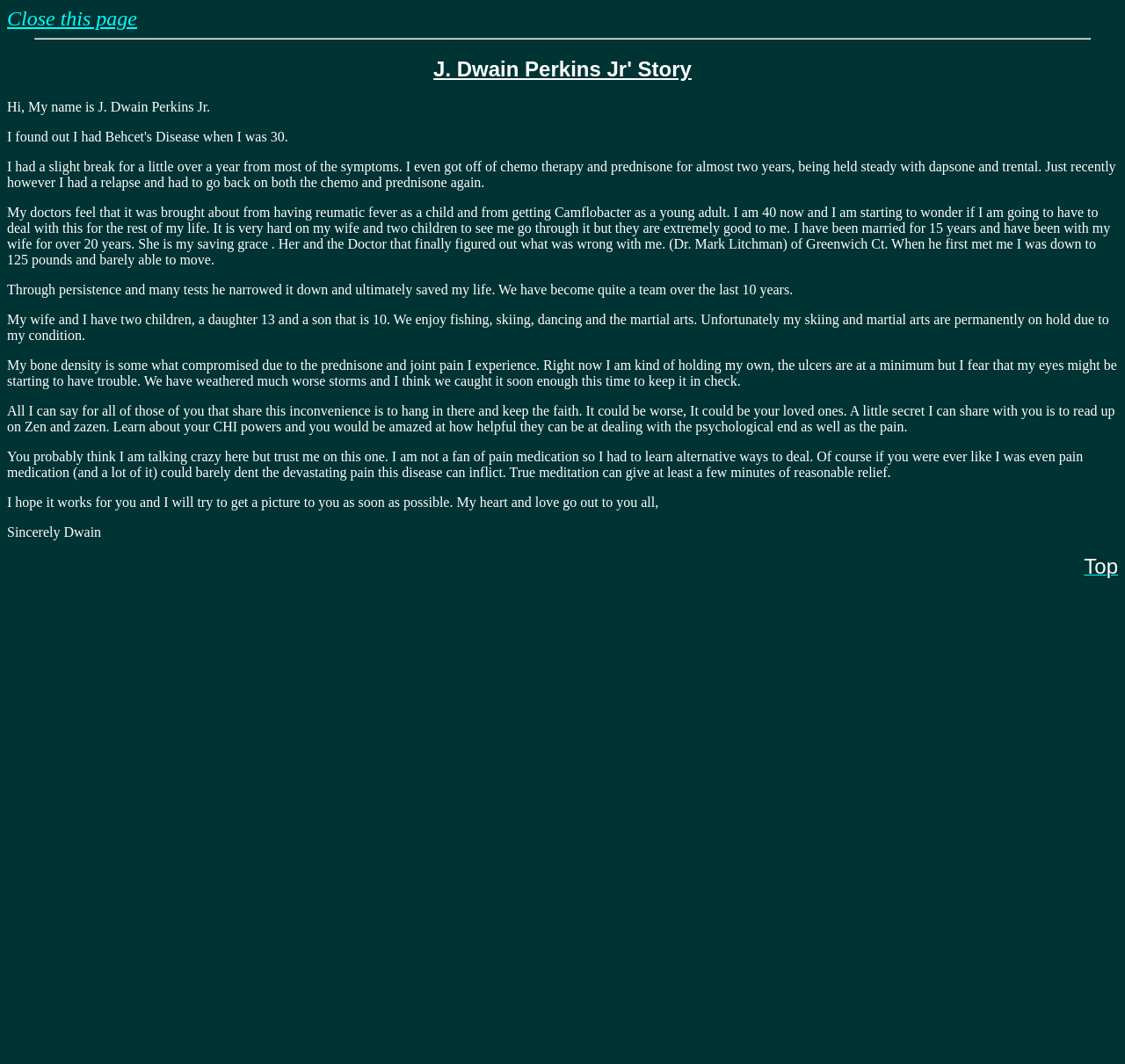Please examine the image and answer the question with a detailed explanation:
What is the author's name?

The author's name is mentioned in the heading 'J. Dwain Perkins Jr' Story' and also in the signature 'Sincerely Dwain' at the end of the story.